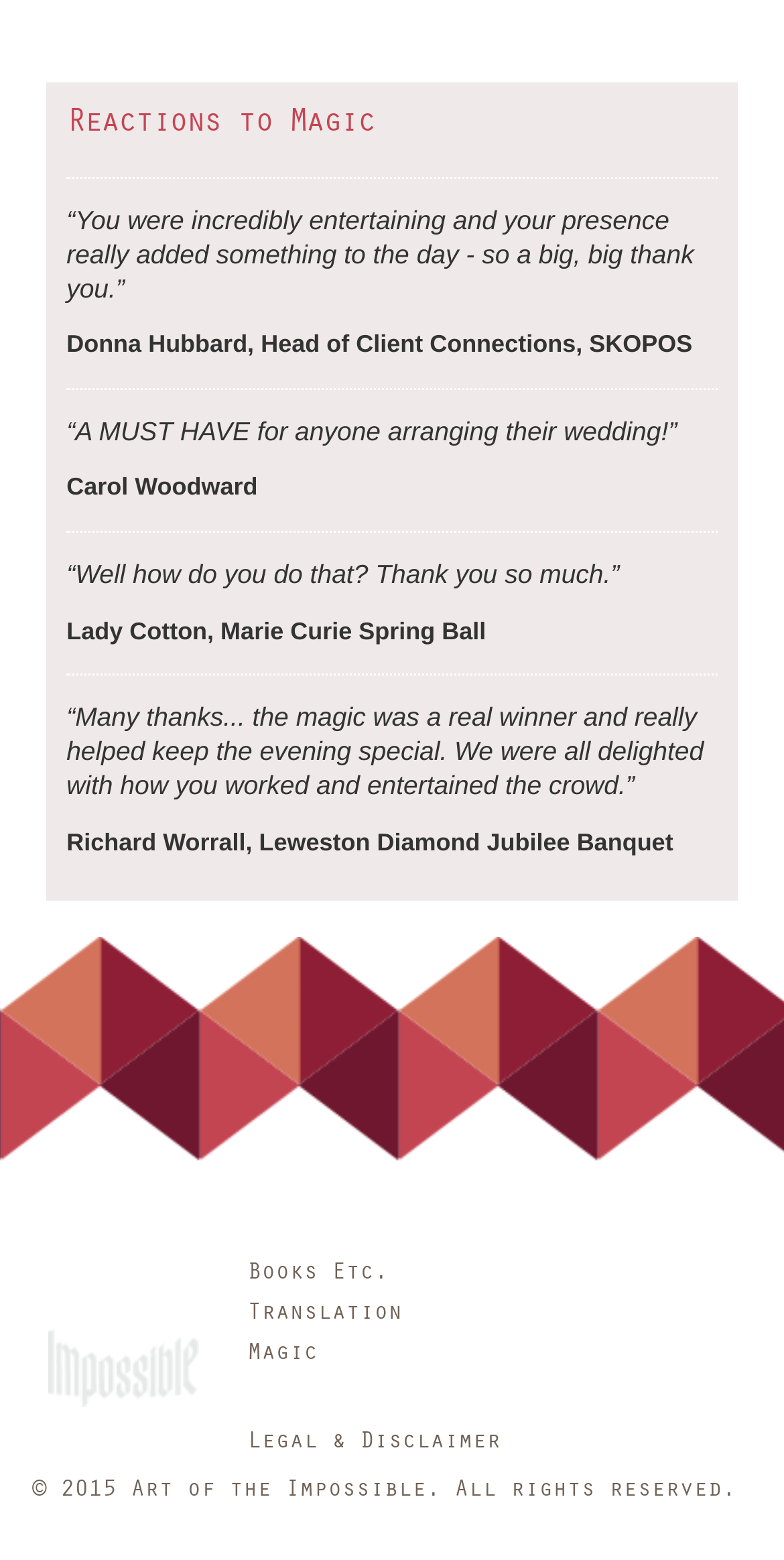Give a one-word or short-phrase answer to the following question: 
What is the copyright year mentioned on the webpage?

2015